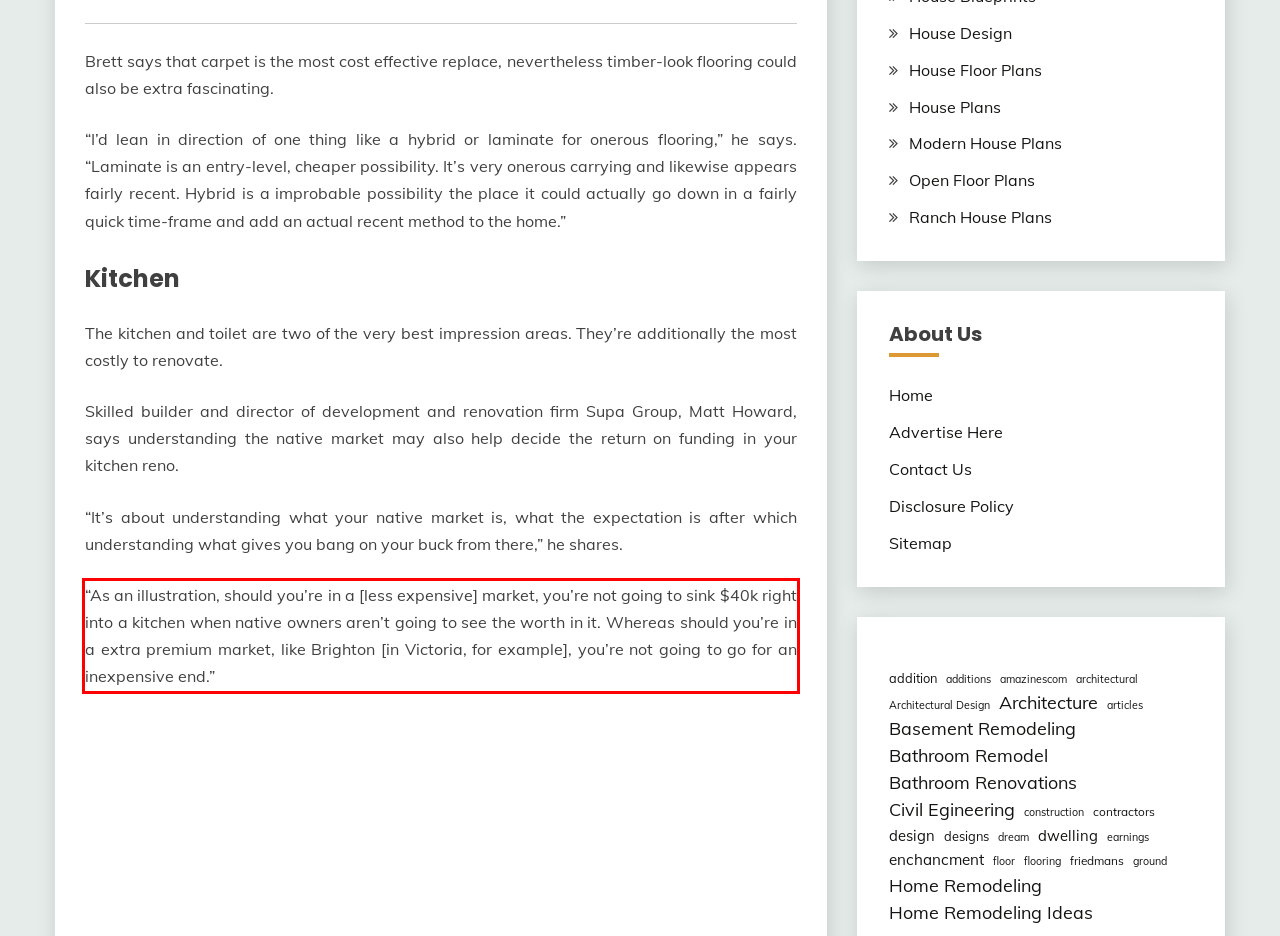Given a screenshot of a webpage, identify the red bounding box and perform OCR to recognize the text within that box.

“As an illustration, should you’re in a [less expensive] market, you’re not going to sink $40k right into a kitchen when native owners aren’t going to see the worth in it. Whereas should you’re in a extra premium market, like Brighton [in Victoria, for example], you’re not going to go for an inexpensive end.”